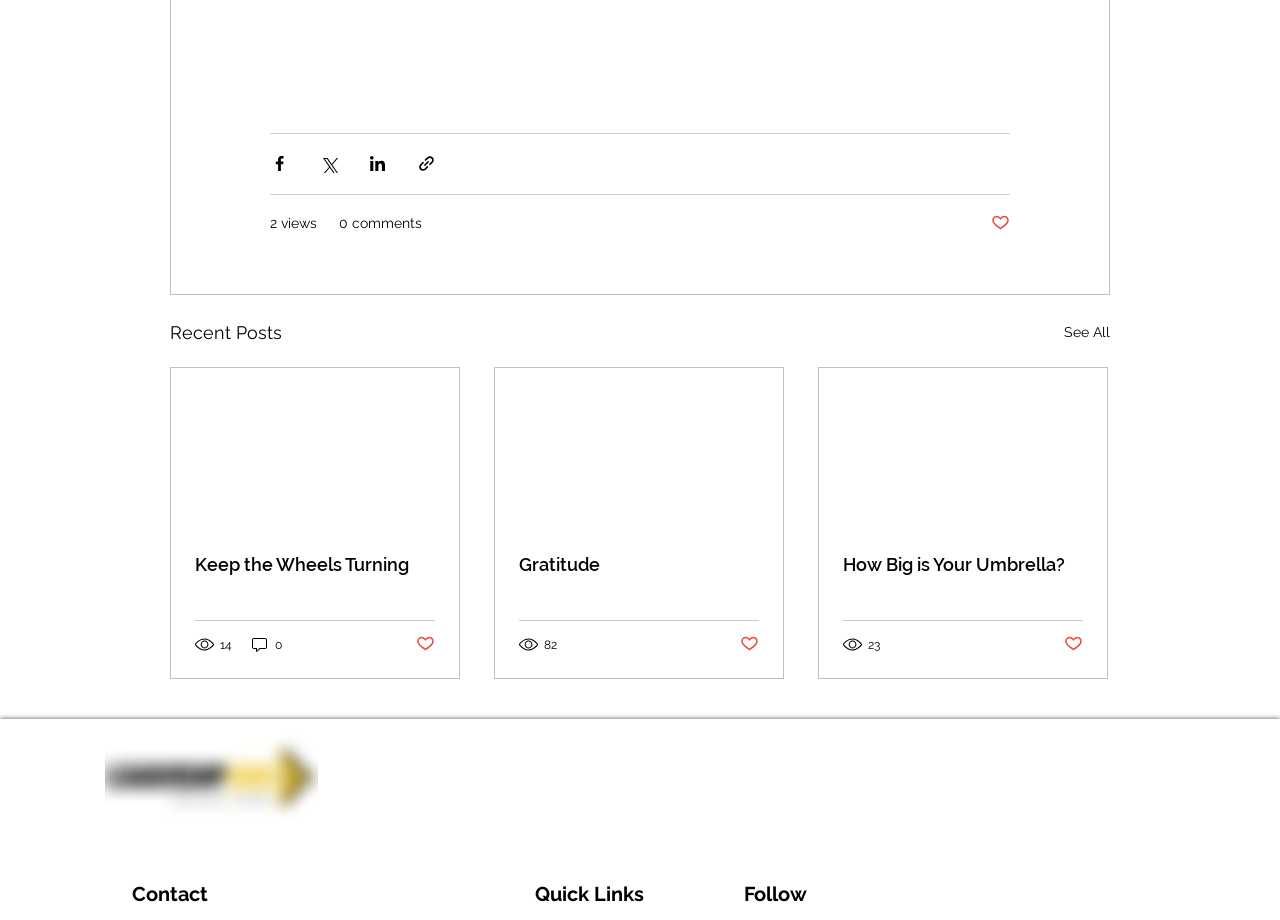Identify the bounding box for the described UI element. Provide the coordinates in (top-left x, top-left y, bottom-right x, bottom-right y) format with values ranging from 0 to 1: 0 comments

[0.265, 0.231, 0.33, 0.254]